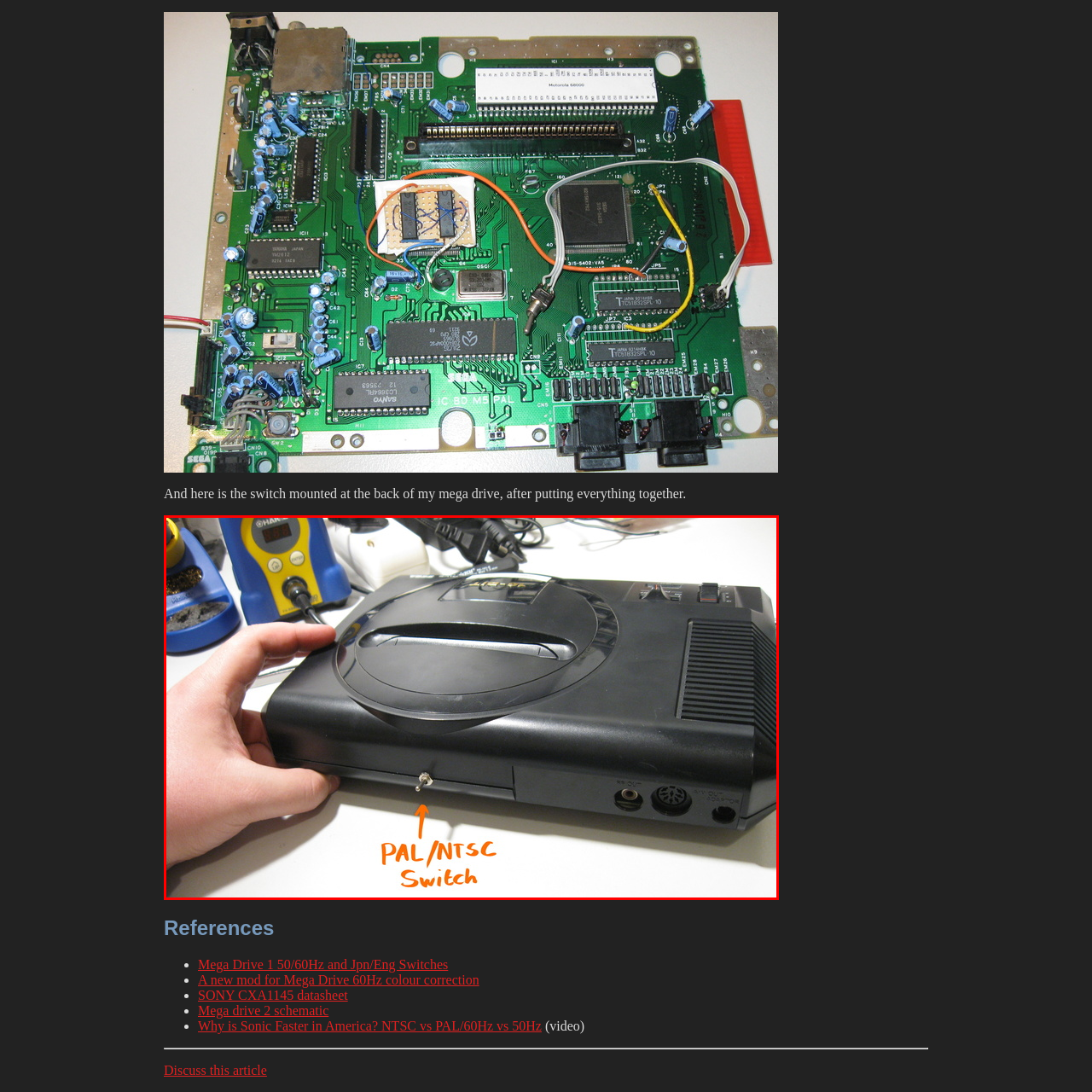Direct your attention to the image marked by the red boundary, What is the purpose of the 'PAL/NTSC' switch? Provide a single word or phrase in response.

To toggle between video standards